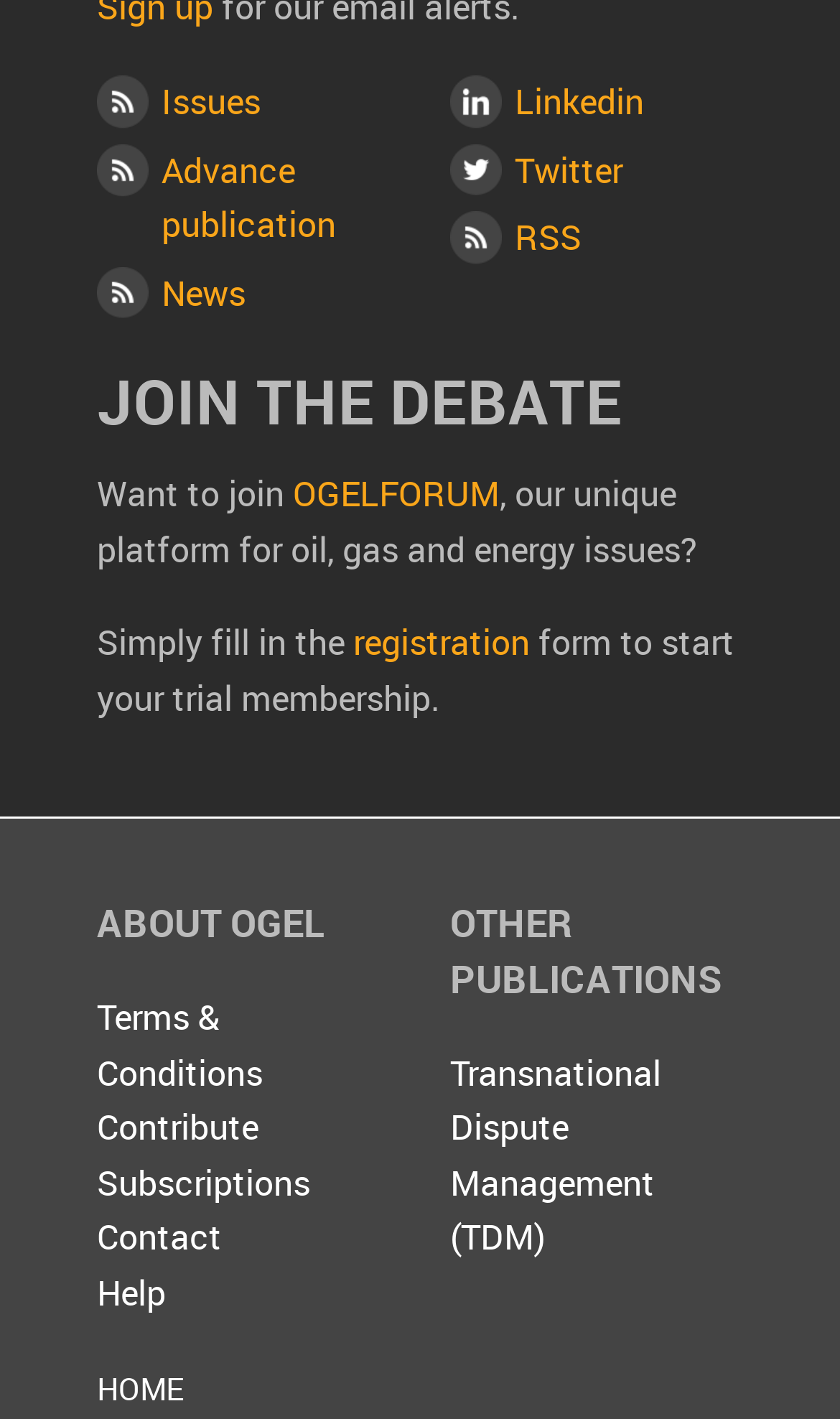Based on the element description, predict the bounding box coordinates (top-left x, top-left y, bottom-right x, bottom-right y) for the UI element in the screenshot: Twitter

[0.613, 0.103, 0.741, 0.136]